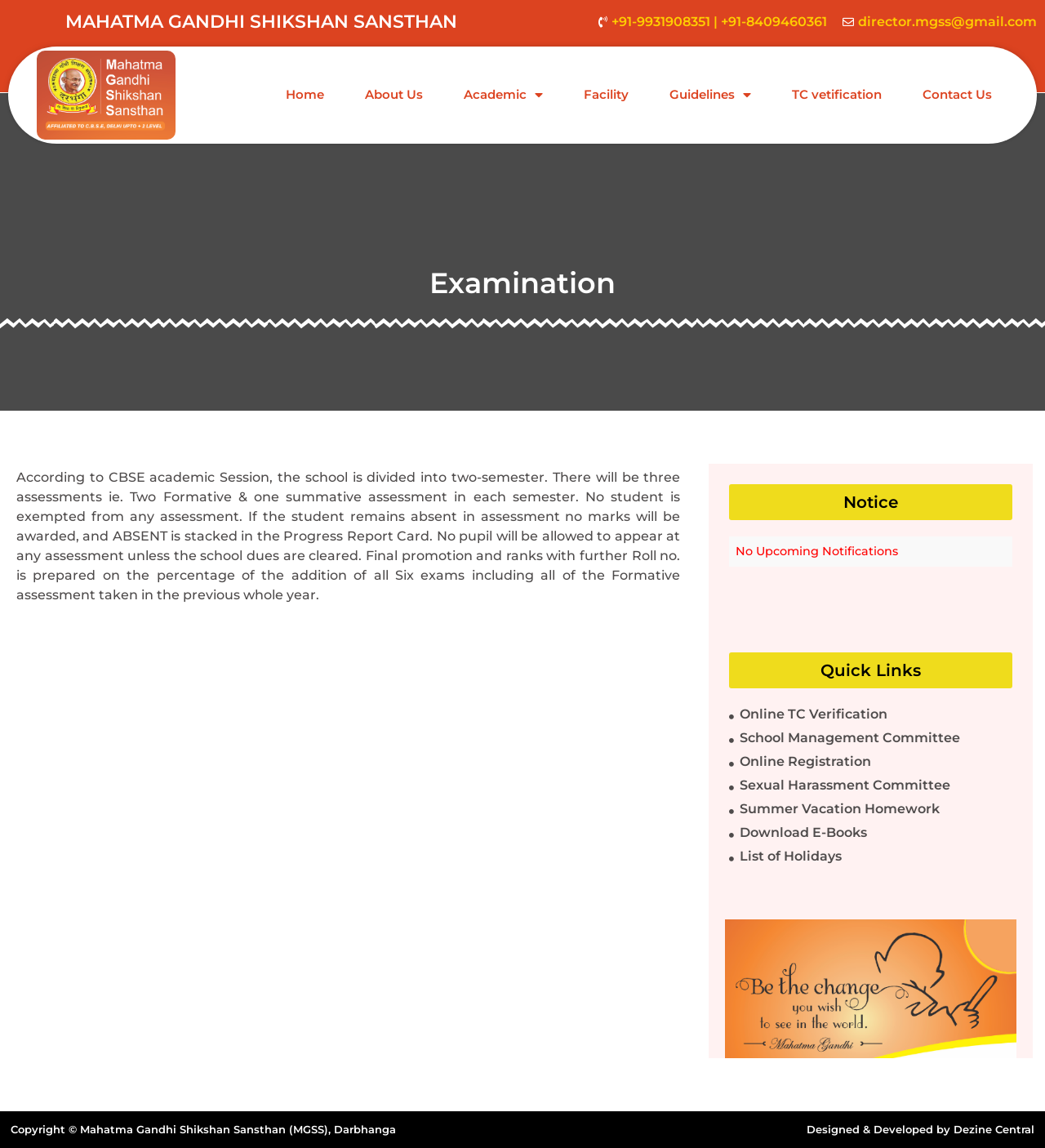Locate the bounding box coordinates of the element you need to click to accomplish the task described by this instruction: "Click the Notice button".

[0.698, 0.422, 0.969, 0.453]